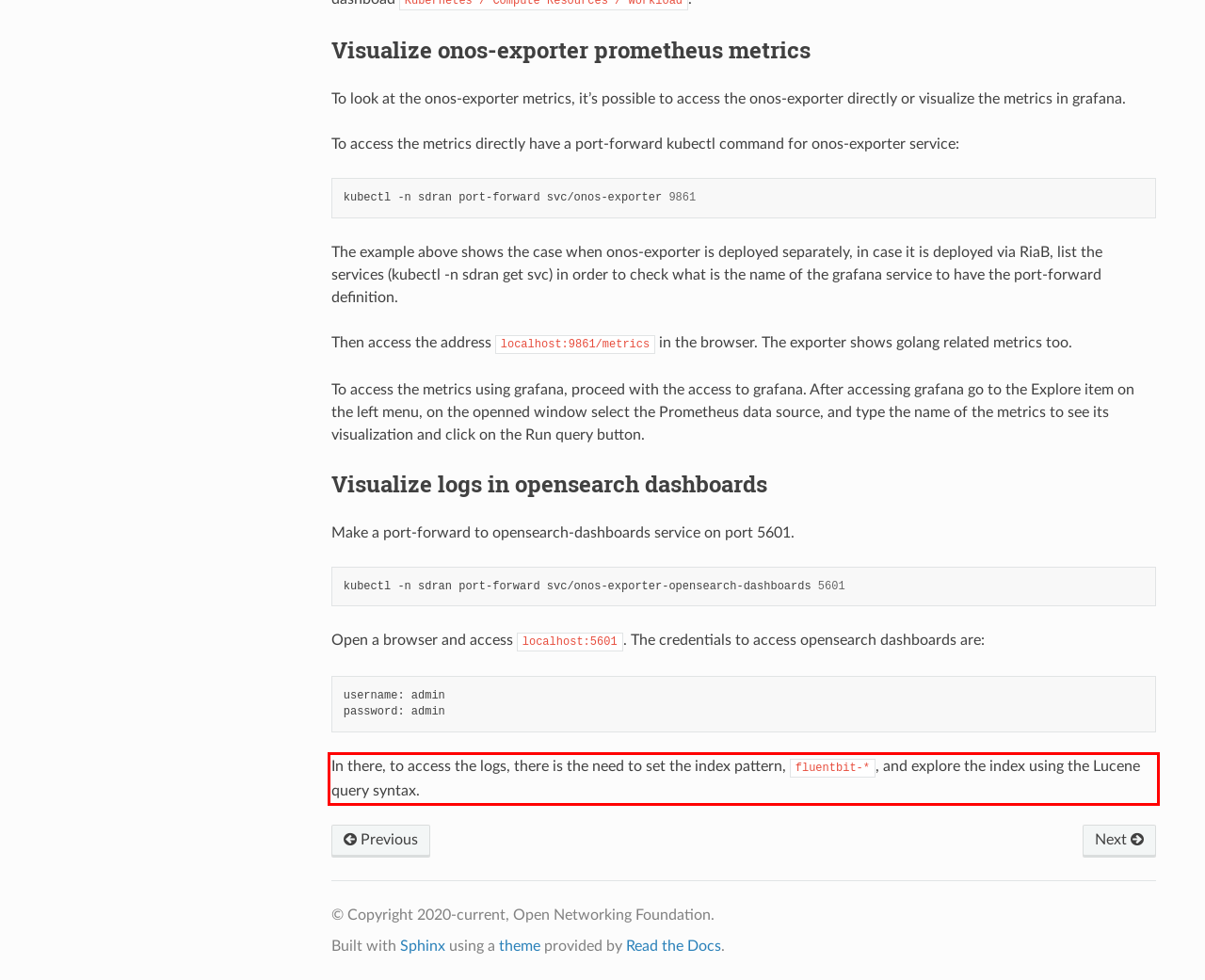You have a screenshot of a webpage where a UI element is enclosed in a red rectangle. Perform OCR to capture the text inside this red rectangle.

In there, to access the logs, there is the need to set the index pattern, fluentbit-*, and explore the index using the Lucene query syntax.